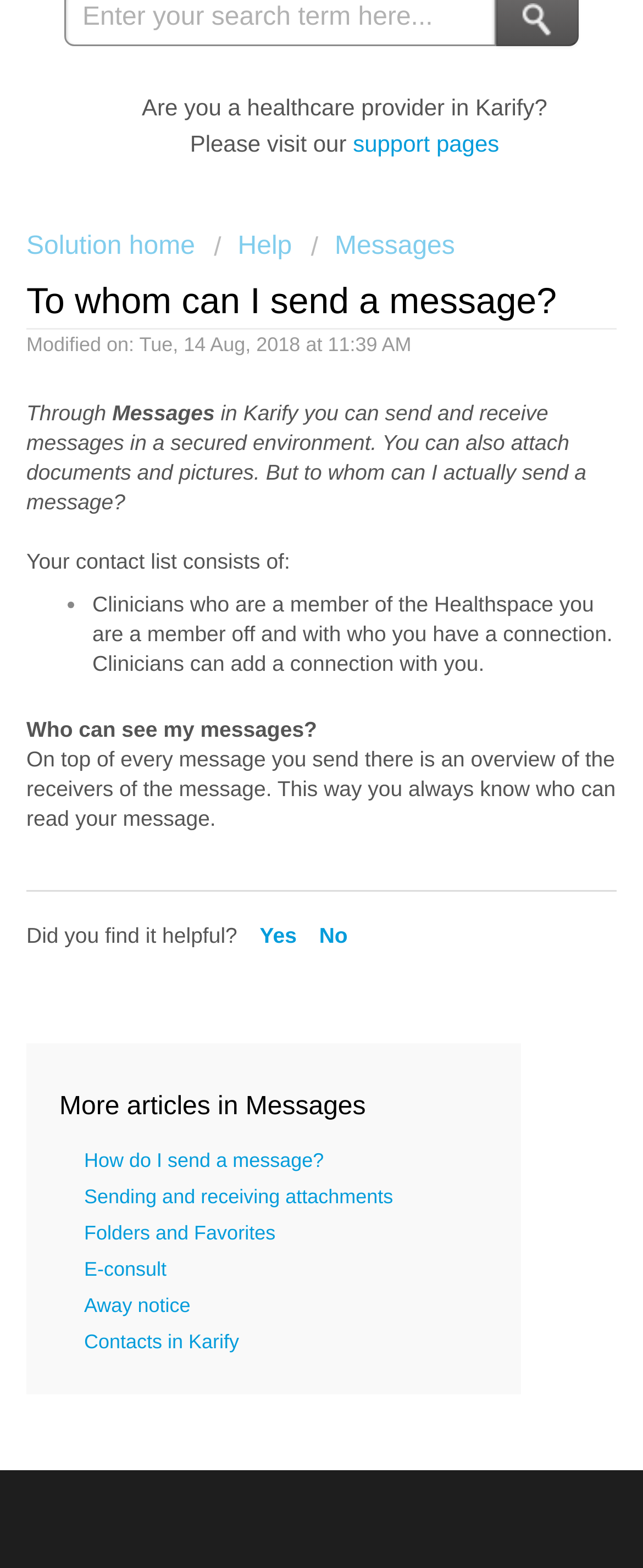Identify the bounding box of the HTML element described here: "Sending and receiving attachments". Provide the coordinates as four float numbers between 0 and 1: [left, top, right, bottom].

[0.131, 0.756, 0.611, 0.771]